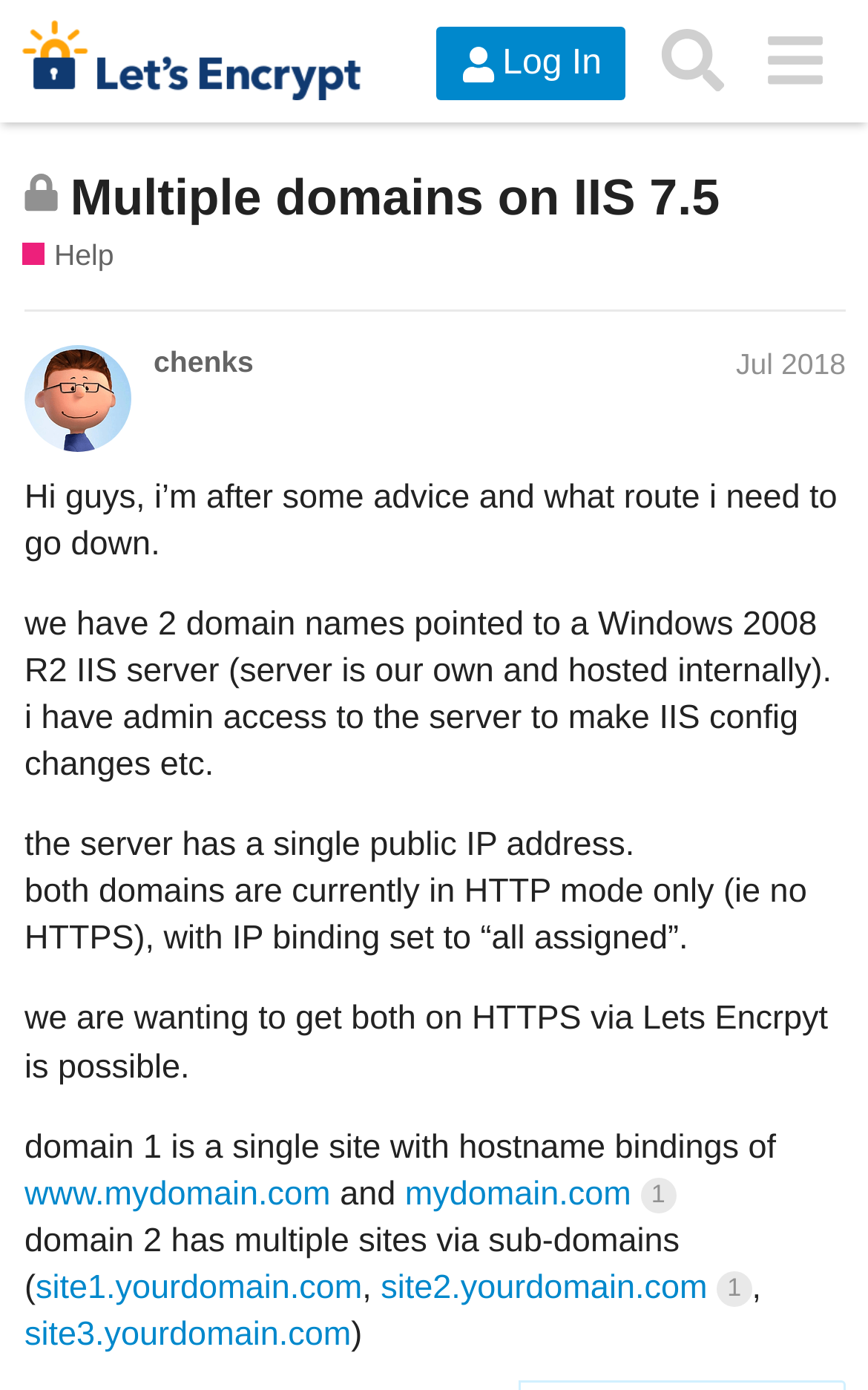Kindly determine the bounding box coordinates for the area that needs to be clicked to execute this instruction: "Search for topics".

[0.741, 0.007, 0.857, 0.08]